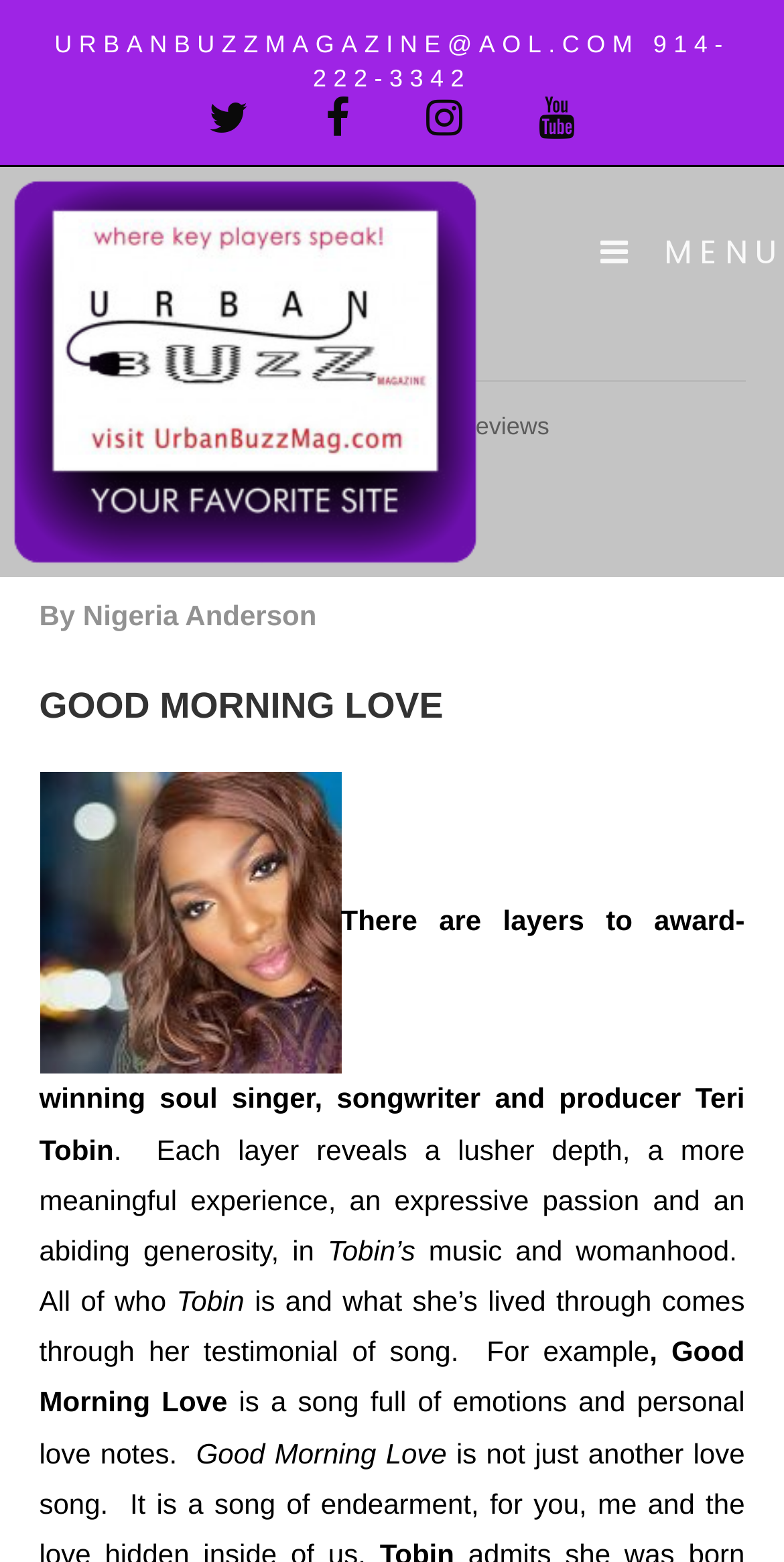Provide a one-word or one-phrase answer to the question:
What is the name of the singer being described?

Teri Tobin